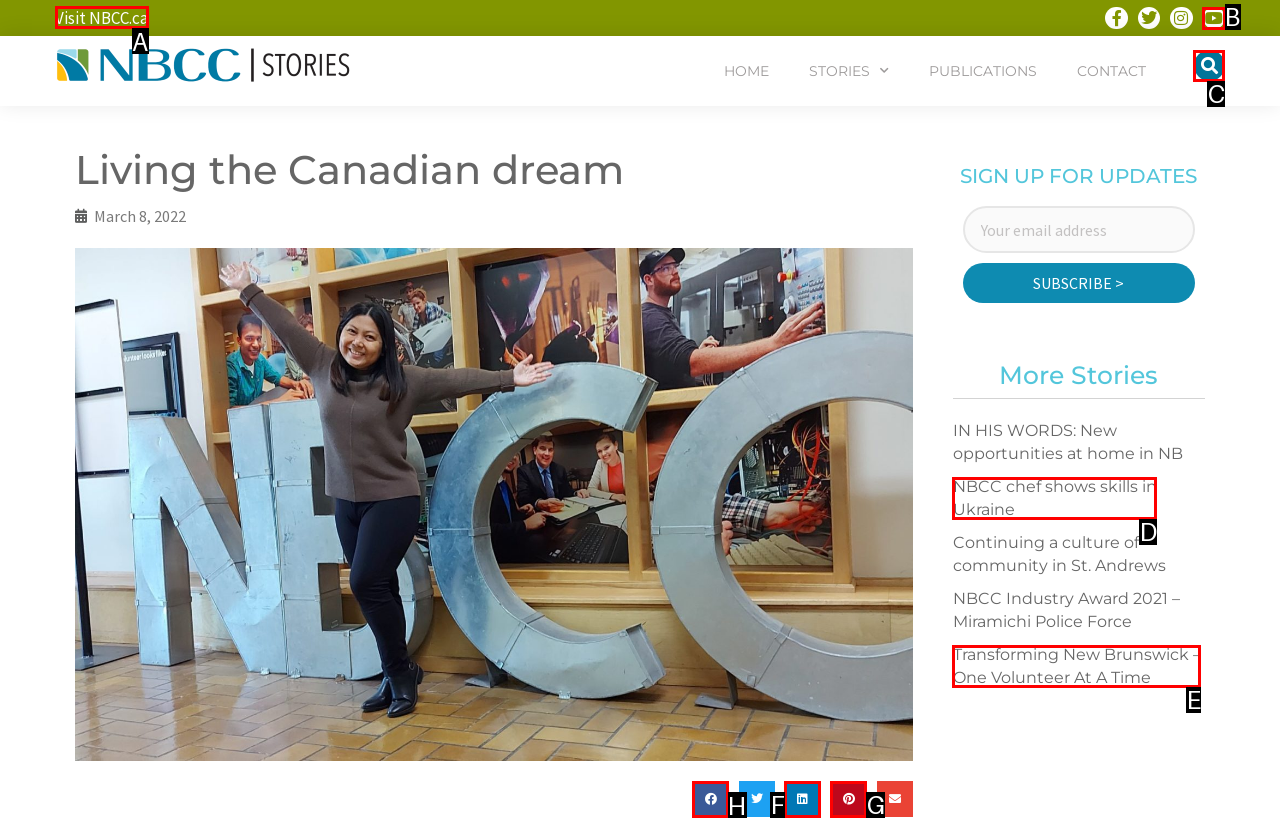Please identify the correct UI element to click for the task: Share on facebook Respond with the letter of the appropriate option.

H